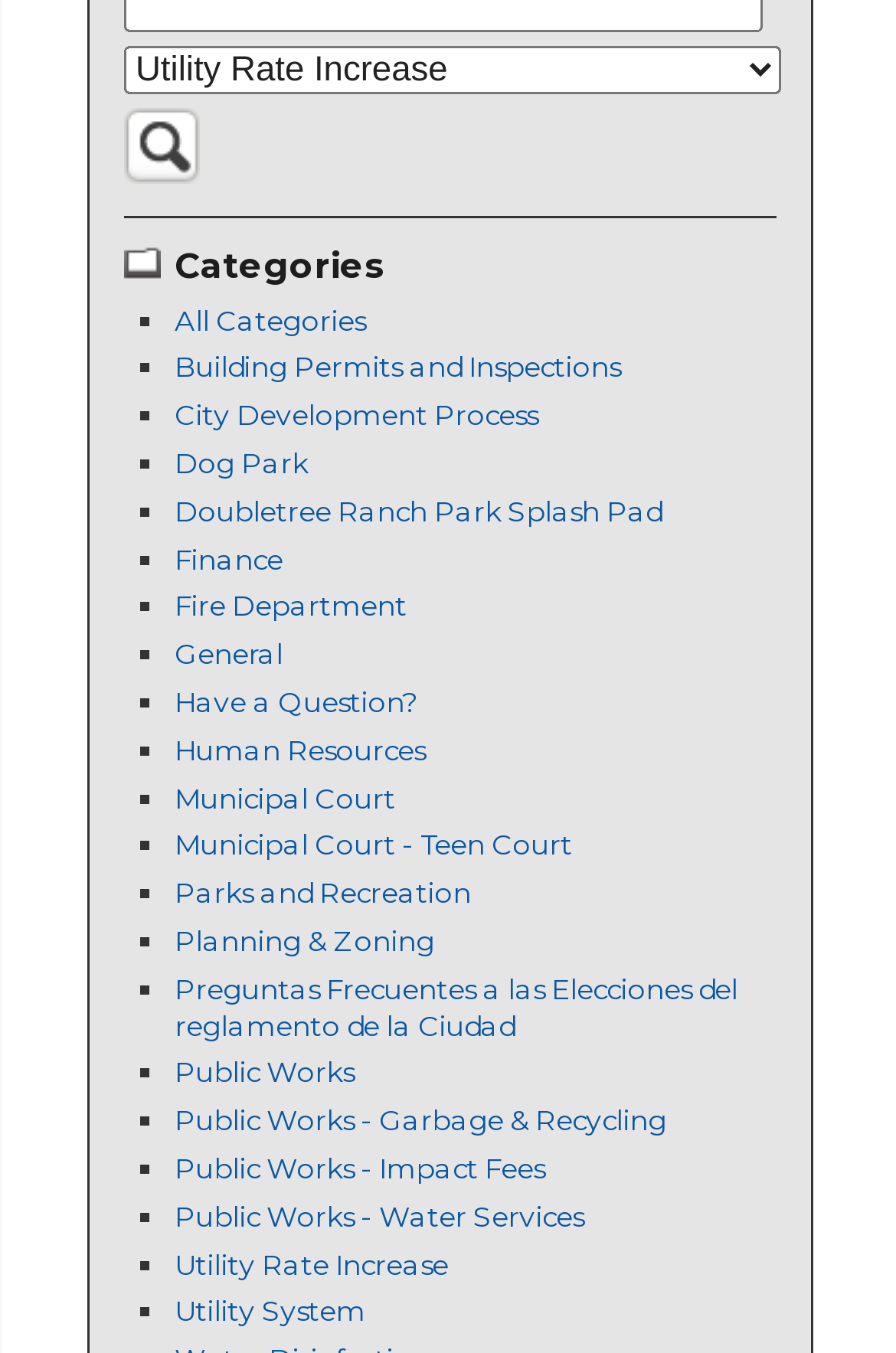Extract the bounding box coordinates for the UI element described by the text: "alt="banner1"". The coordinates should be in the form of [left, top, right, bottom] with values between 0 and 1.

None